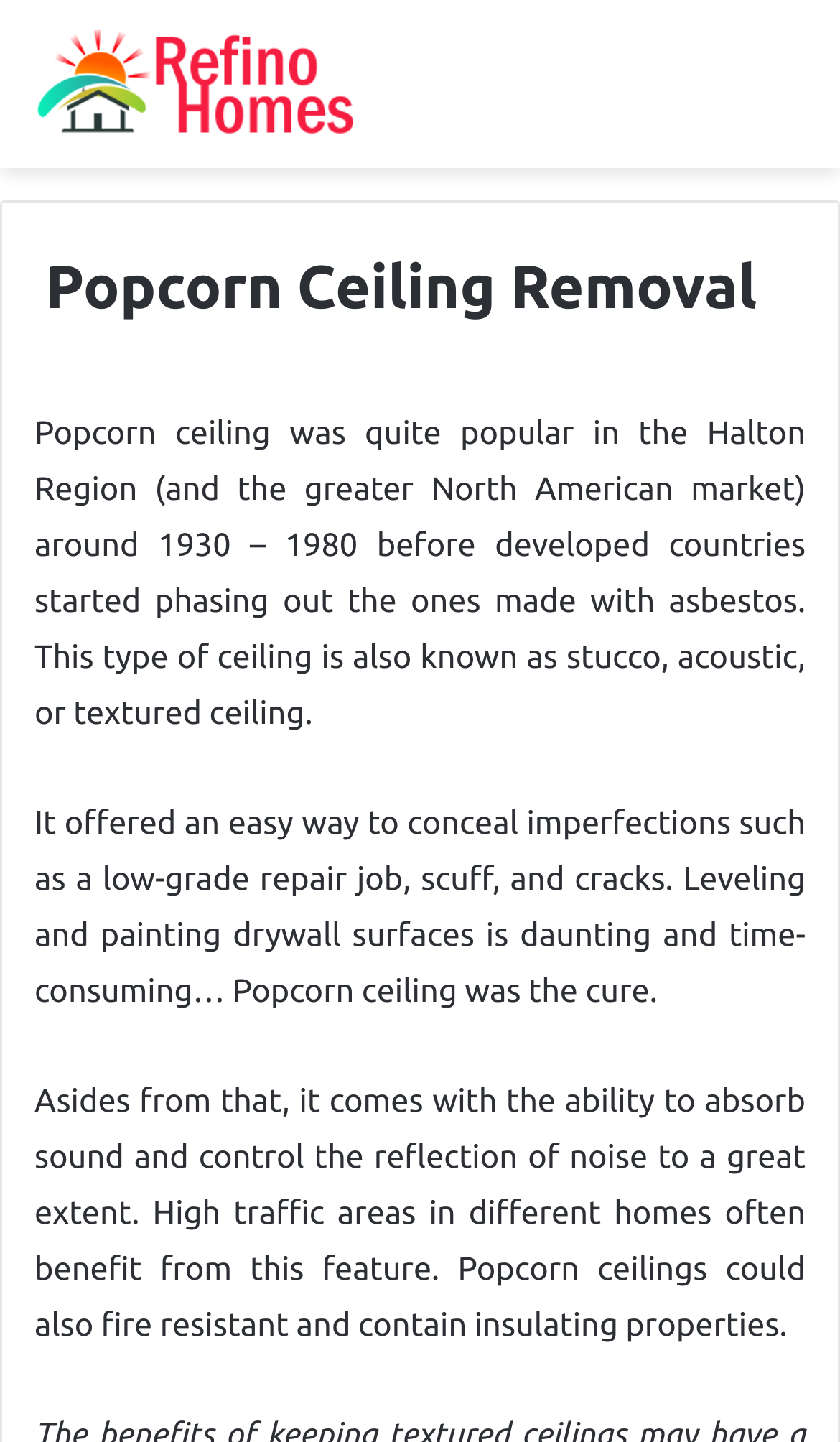What is the purpose of popcorn ceiling?
Based on the screenshot, give a detailed explanation to answer the question.

According to the webpage, popcorn ceiling was used to conceal imperfections such as low-grade repair jobs, scuffs, and cracks, as it was an easy way to do so, and leveling and painting drywall surfaces was daunting and time-consuming.